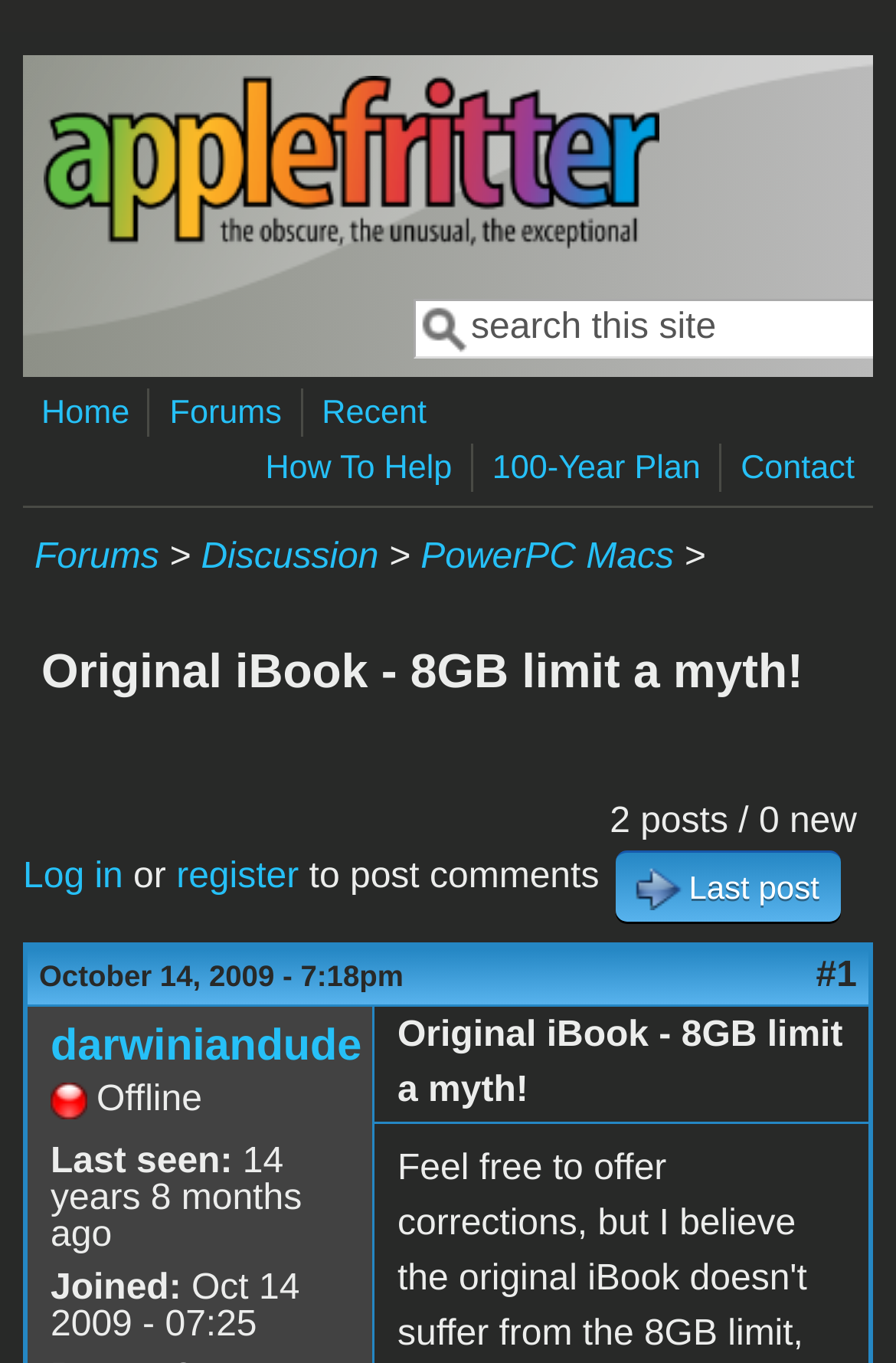Please locate the bounding box coordinates of the element that should be clicked to achieve the given instruction: "Skip to main content".

[0.0, 0.024, 0.372, 0.025]